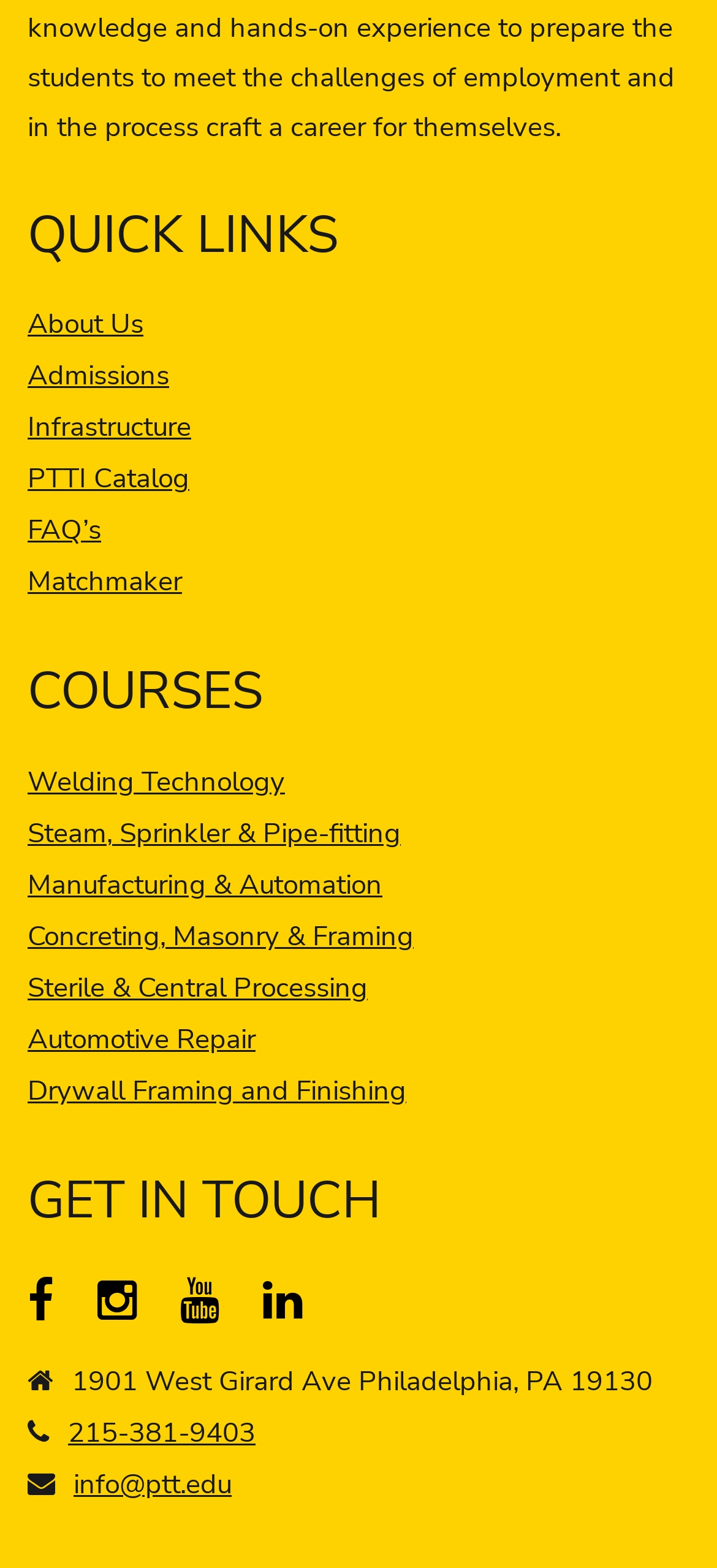Observe the image and answer the following question in detail: How many social media links are there?

There are 4 social media links, which are 'Facebook', 'Instagram', 'YouTube', and 'LinkedIn', located under the 'GET IN TOUCH' heading at the bottom of the webpage.